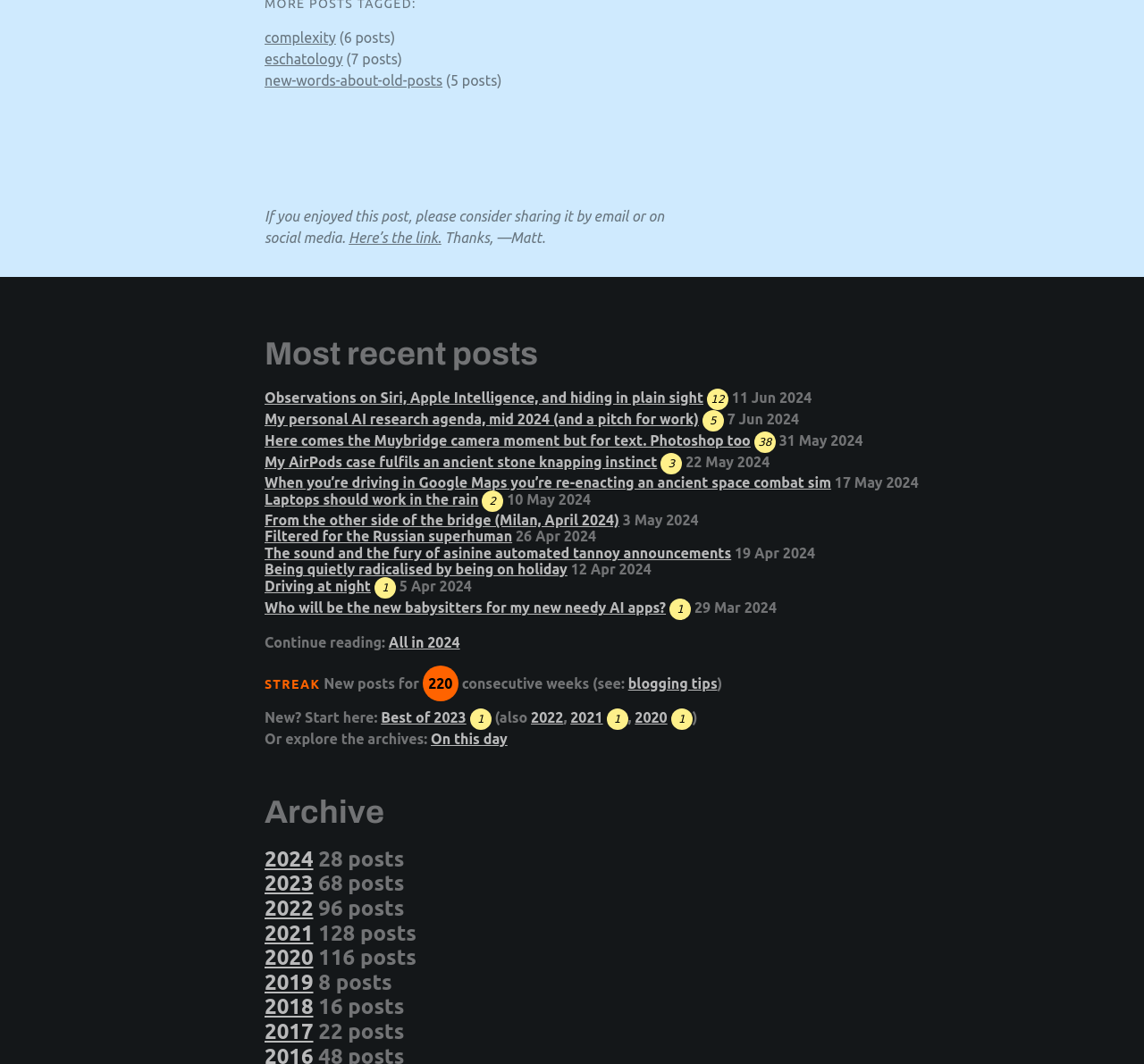What is the title of the most recent post?
Give a detailed explanation using the information visible in the image.

I found the most recent post by looking at the 'Most recent posts' section. The title of the most recent post is 'Observations on Siri, Apple Intelligence, and hiding in plain sight'.